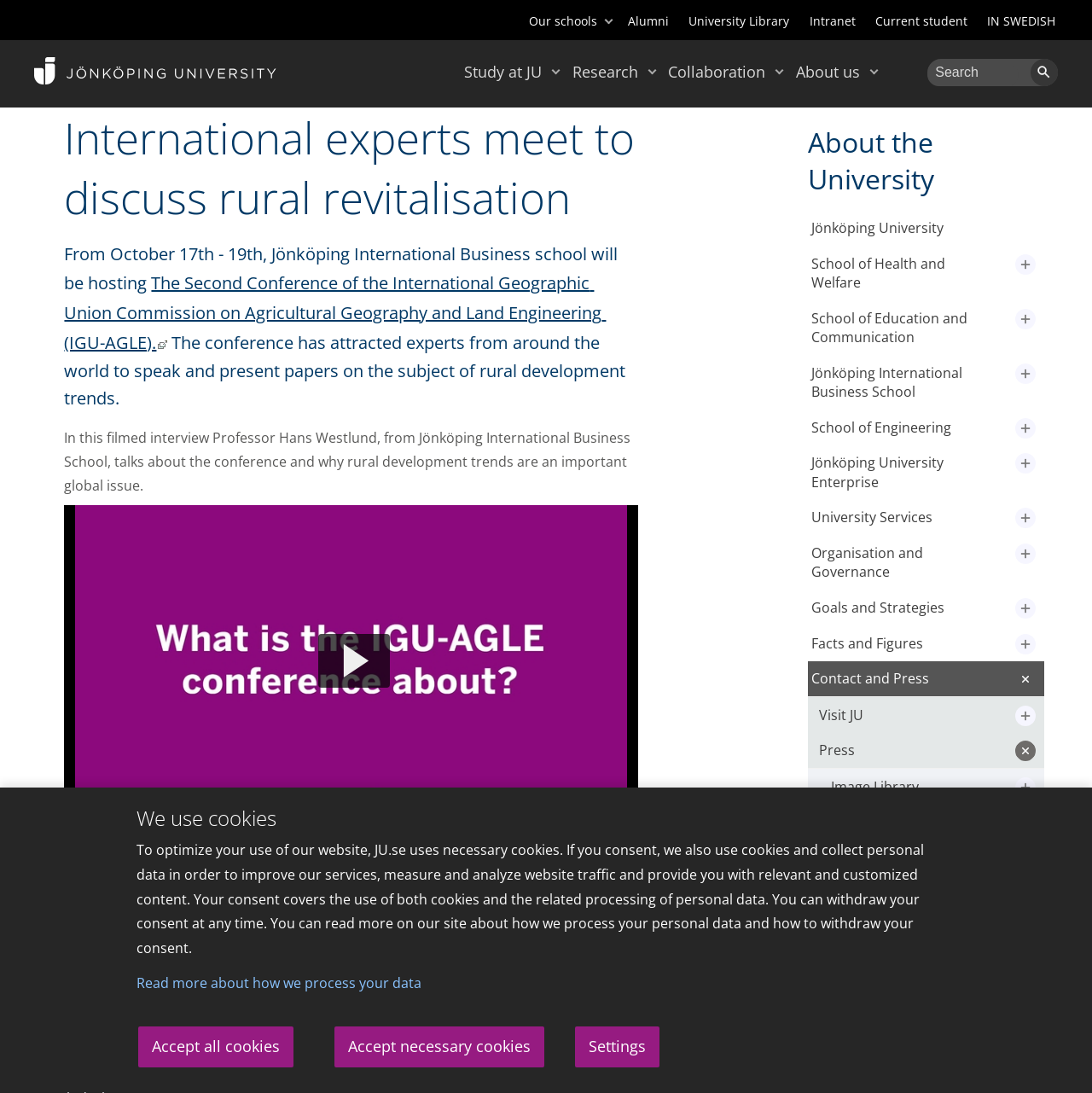Using the provided element description, identify the bounding box coordinates as (top-left x, top-left y, bottom-right x, bottom-right y). Ensure all values are between 0 and 1. Description: Work at Jönköping University

[0.74, 0.769, 0.906, 0.819]